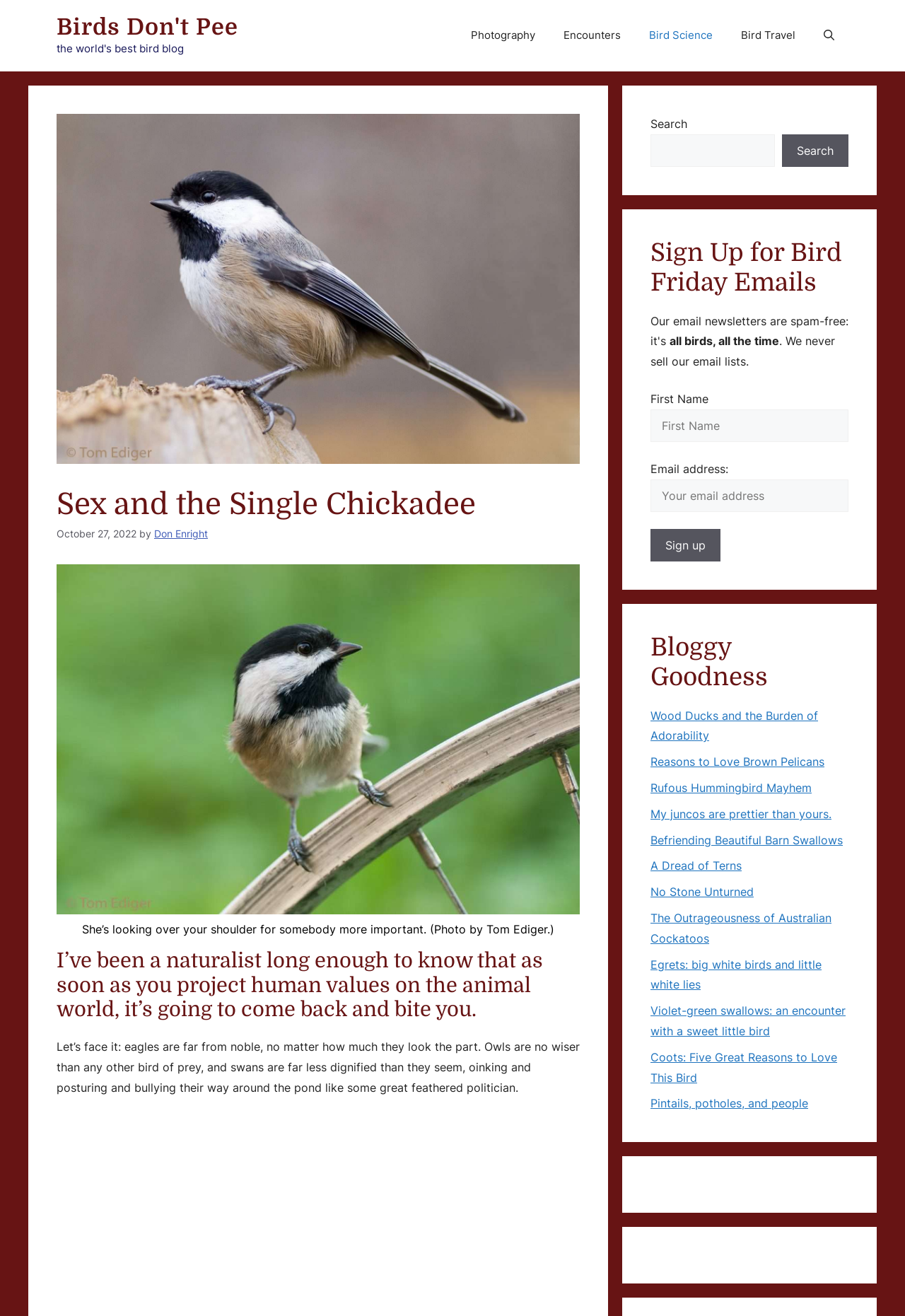Please respond to the question with a concise word or phrase:
What is the purpose of the search bar?

To search the website